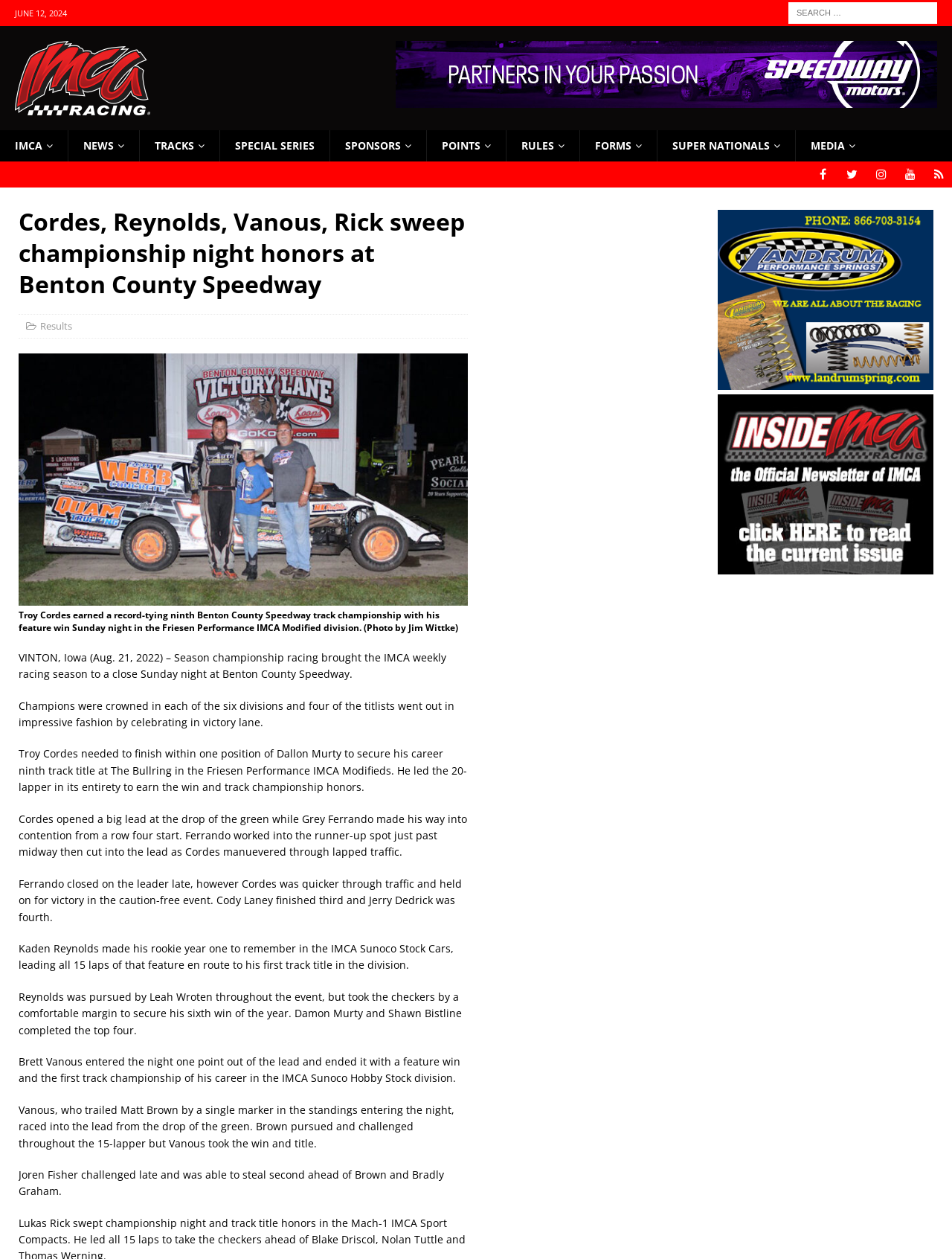Please indicate the bounding box coordinates of the element's region to be clicked to achieve the instruction: "Visit IMCA website". Provide the coordinates as four float numbers between 0 and 1, i.e., [left, top, right, bottom].

[0.016, 0.079, 0.158, 0.09]